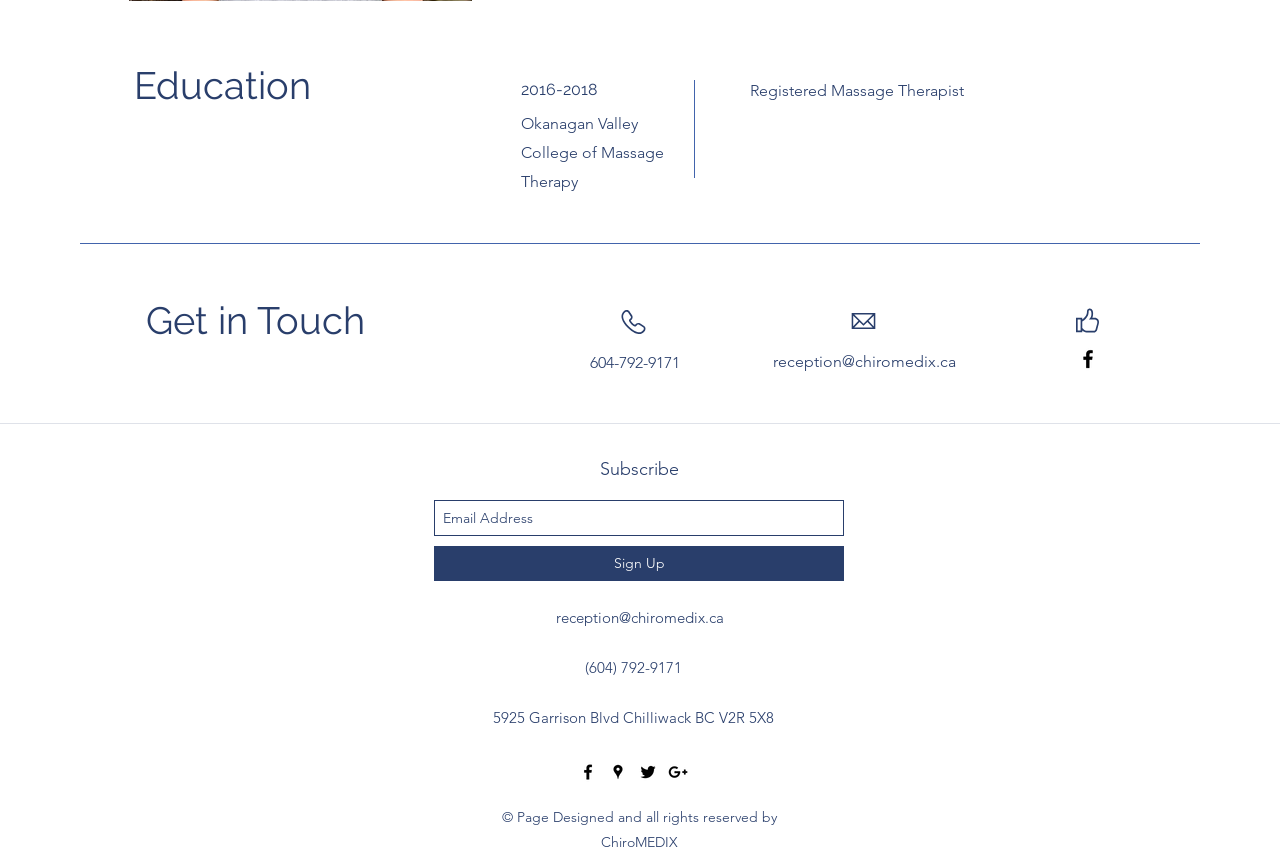Determine the bounding box for the described UI element: "reception@chiromedix.ca".

[0.434, 0.712, 0.565, 0.734]